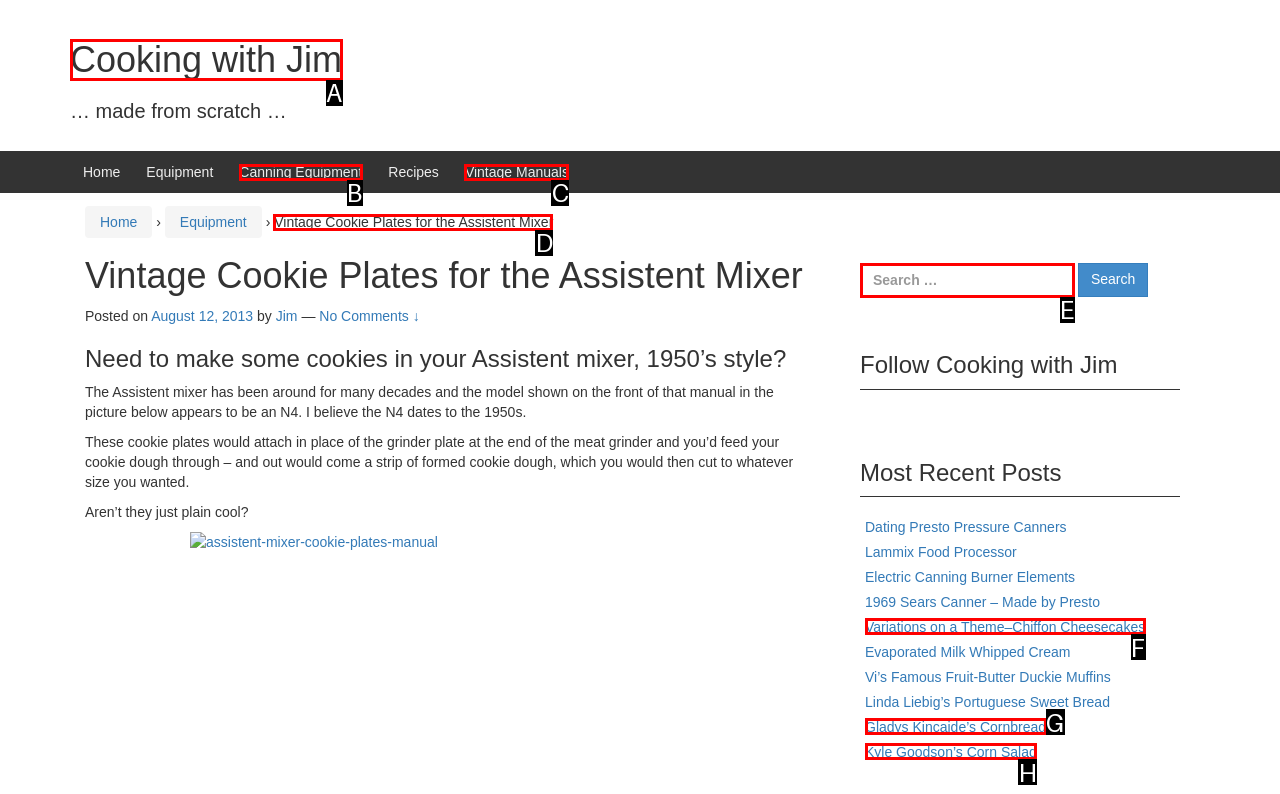Find the correct option to complete this instruction: Read the 'Vintage Cookie Plates for the Assistent Mixer' article. Reply with the corresponding letter.

D